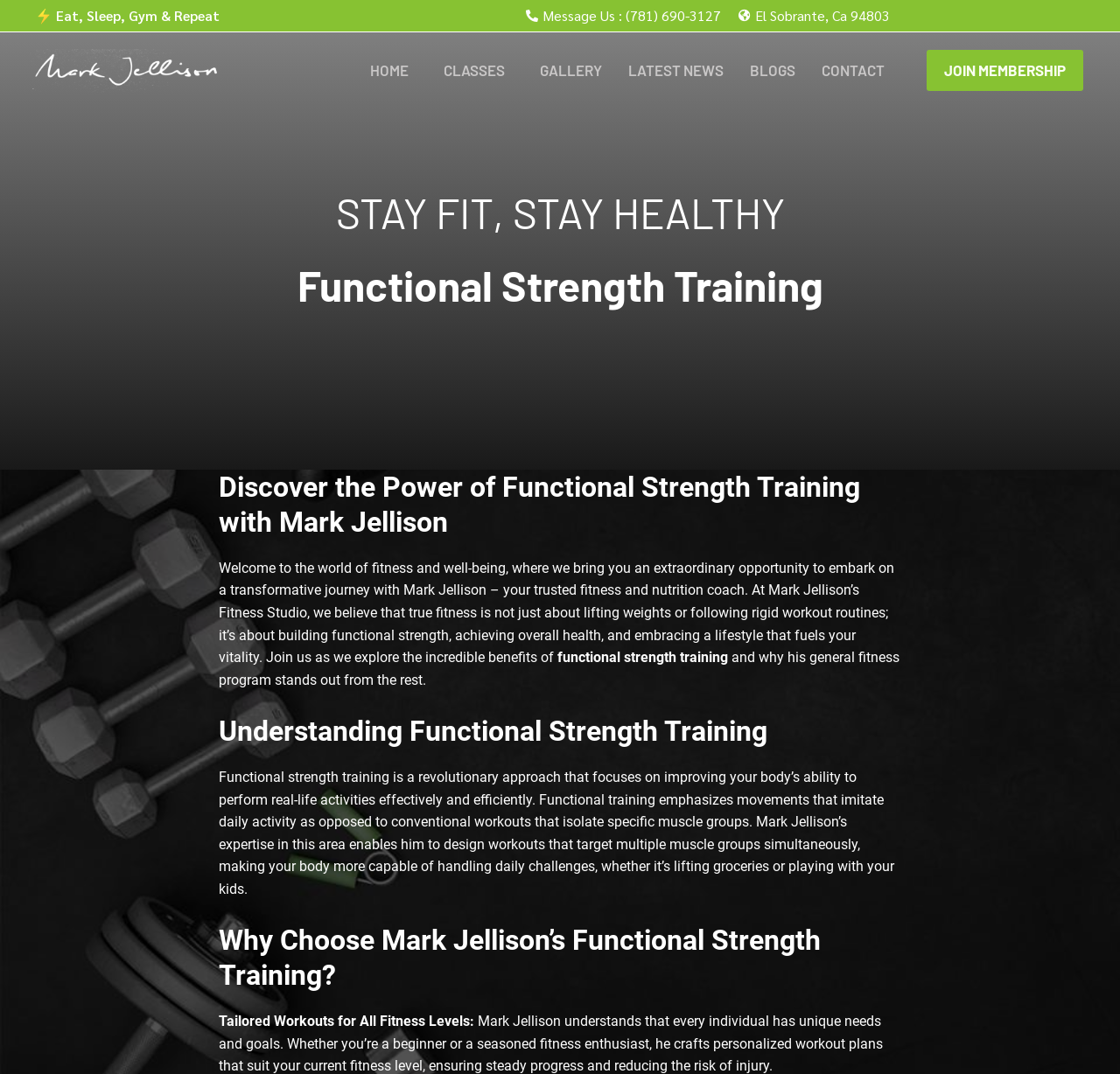What is the location of the fitness studio?
Identify the answer in the screenshot and reply with a single word or phrase.

El Sobrante, Ca 94803